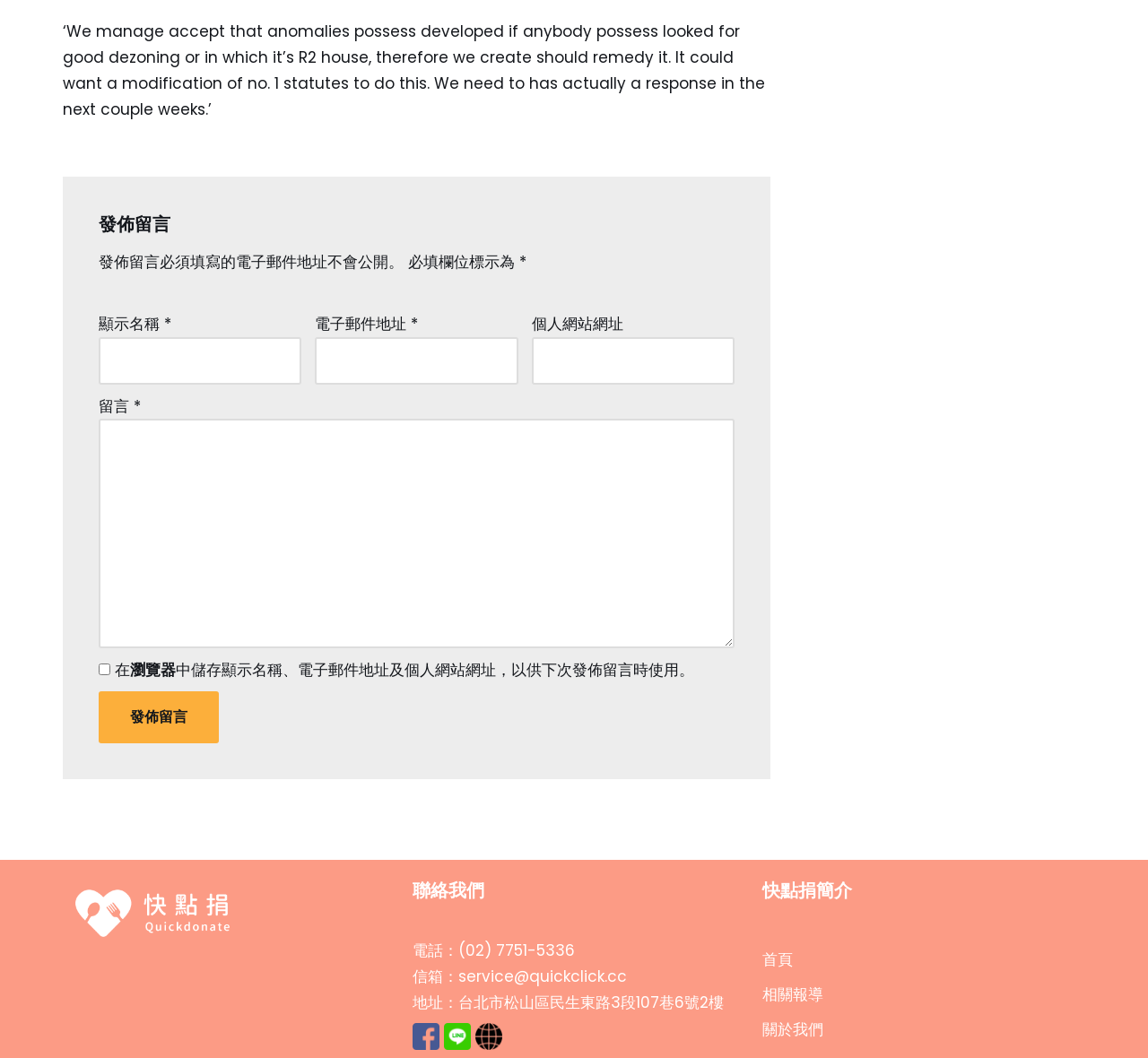Can you provide the bounding box coordinates for the element that should be clicked to implement the instruction: "Input email address"?

[0.274, 0.318, 0.451, 0.363]